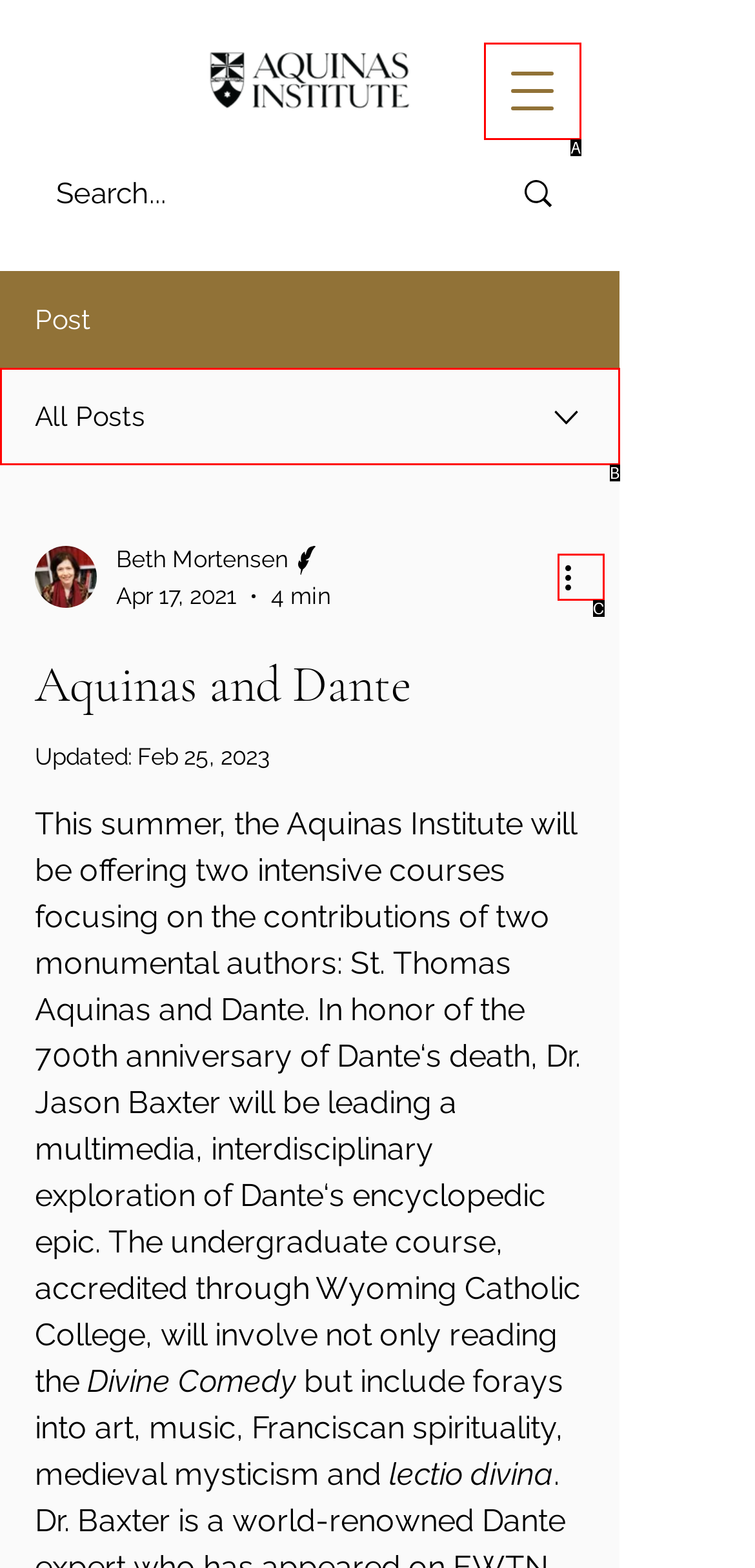Identify the option that corresponds to the given description: aria-label="More actions". Reply with the letter of the chosen option directly.

C